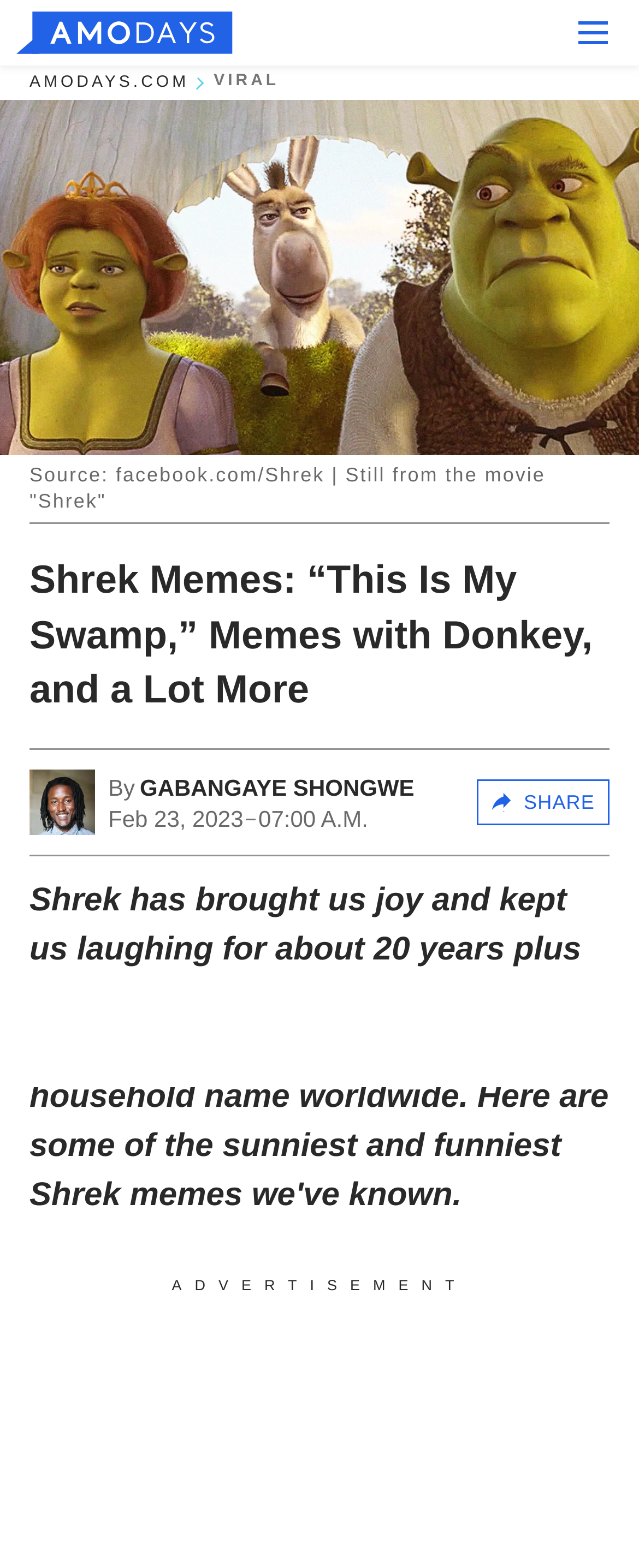Who is the author of the article?
Please provide a single word or phrase as your answer based on the image.

Gabangaye Shongwe